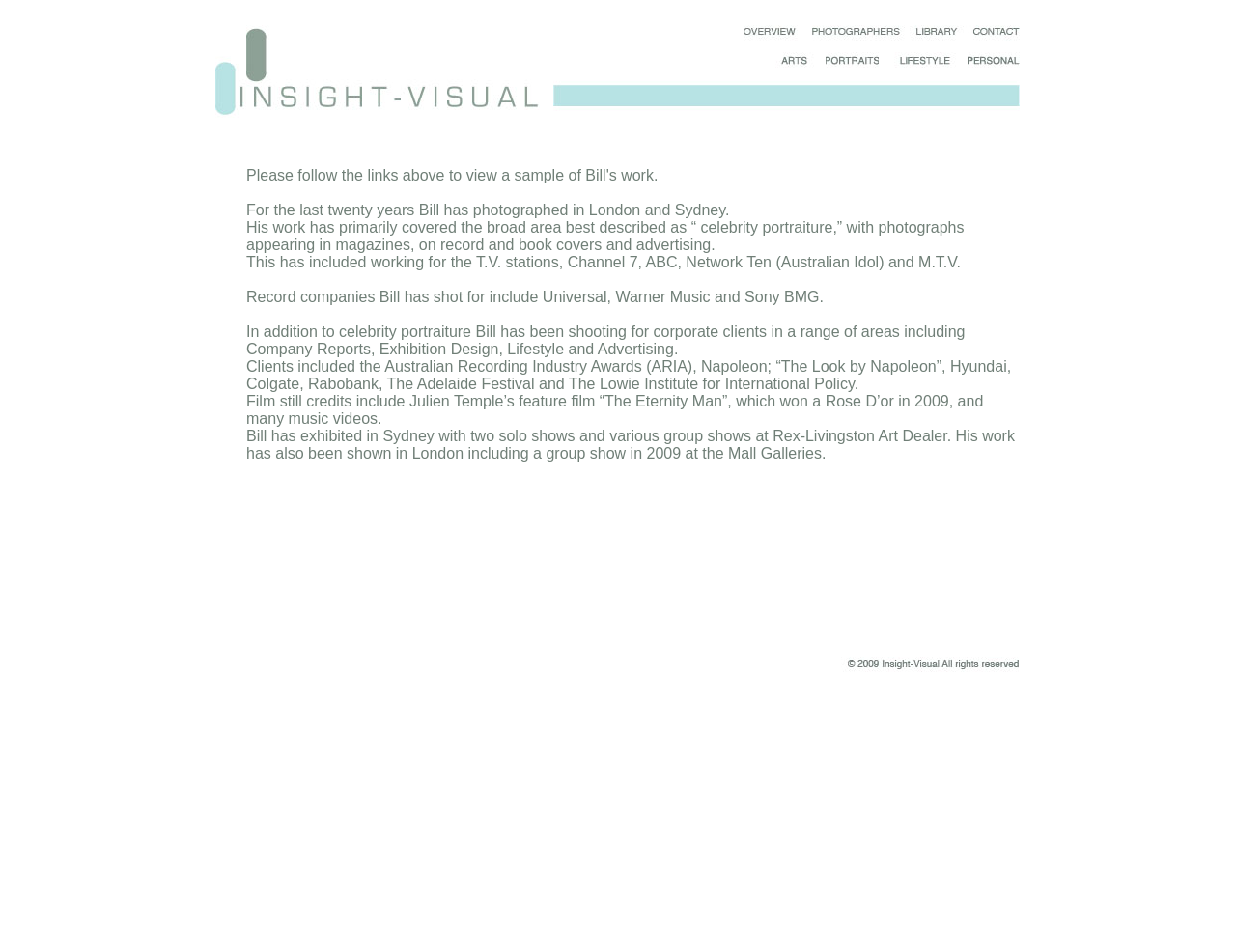Generate a comprehensive description of the webpage content.

The webpage is about Insight-Visual Photography by Bill Green. At the top, there is a table with five columns, each containing a link. Below this table, there is a brief introduction to Bill's work, stating that he has been photographing in London and Sydney for the last twenty years, primarily focusing on celebrity portraiture. His work has appeared in magazines, on record and book covers, and in advertising.

To the left of the introduction, there is a narrow column with no content. The introduction is followed by a detailed description of Bill's work, including his clients, such as Universal, Warner Music, and Sony BMG, and his exhibitions in Sydney and London. The text is divided into paragraphs, with some blank lines in between.

The rest of the webpage appears to be empty, with no visible content or images. There are several table rows and cells, but they do not contain any text or links. The webpage seems to be focused on providing information about Bill's photography career and services, rather than showcasing his work visually.